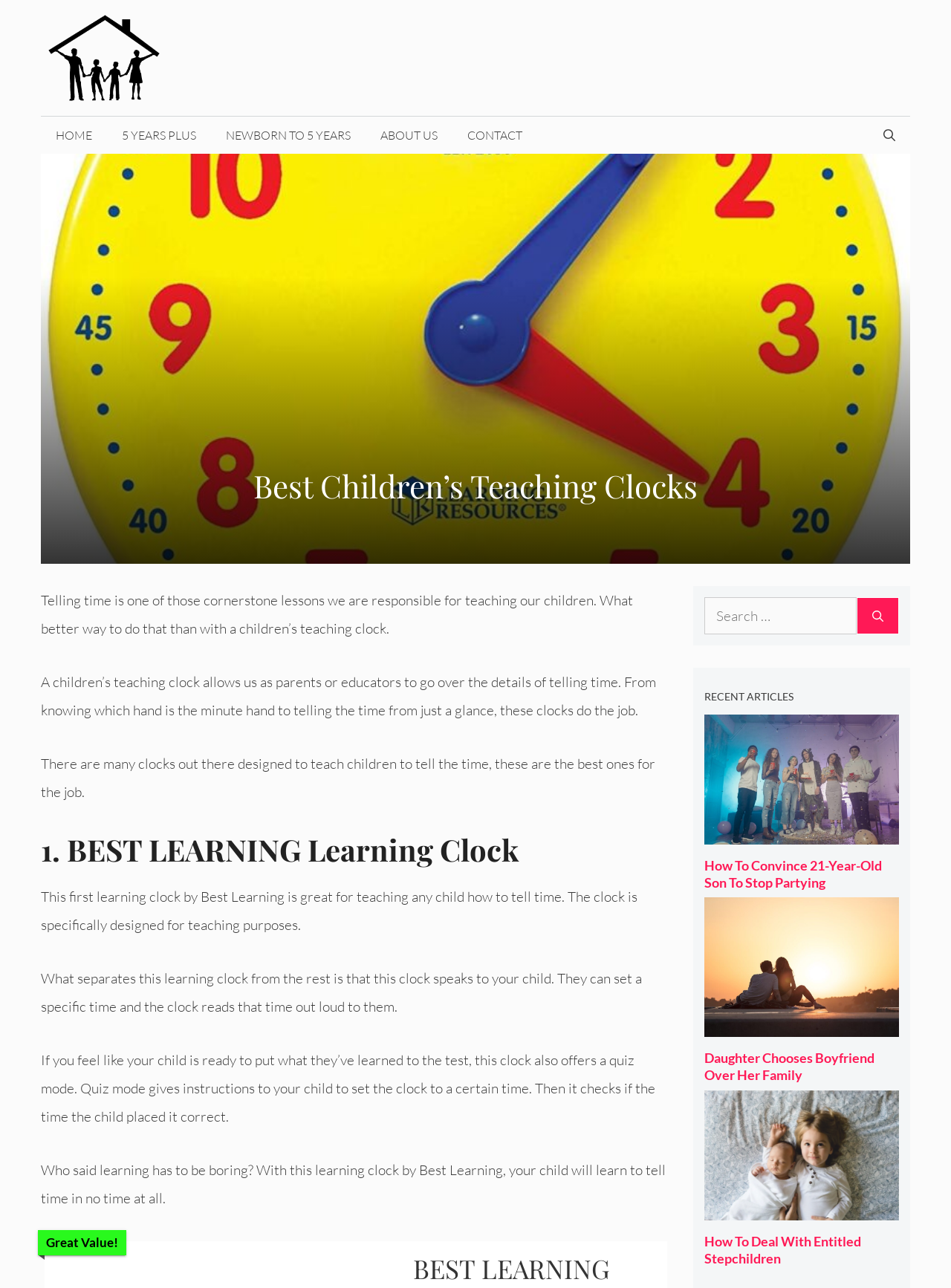What is the title or heading displayed on the webpage?

Best Children’s Teaching Clocks